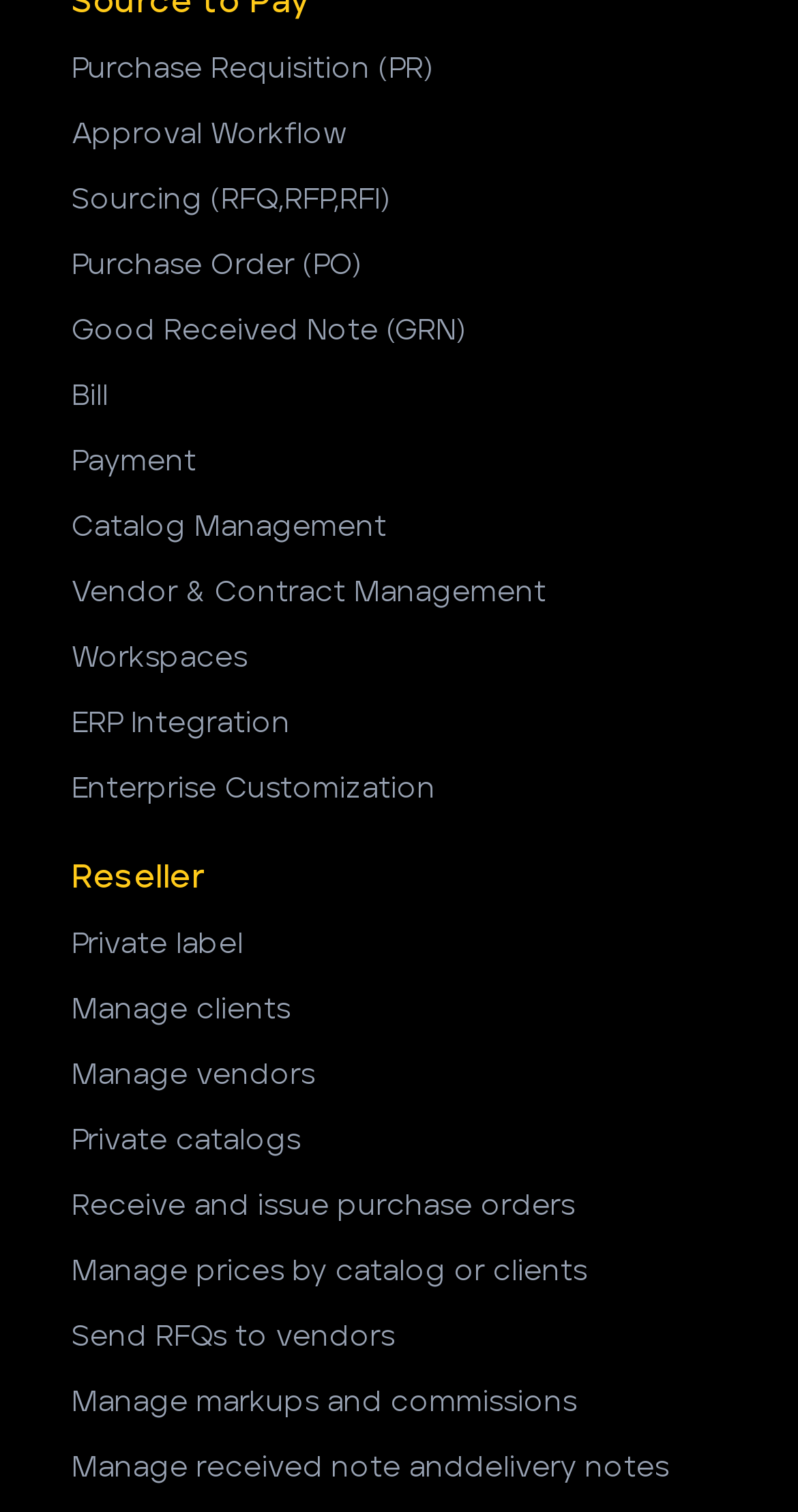Highlight the bounding box coordinates of the element you need to click to perform the following instruction: "View Purchase Requisition."

[0.09, 0.031, 0.91, 0.06]